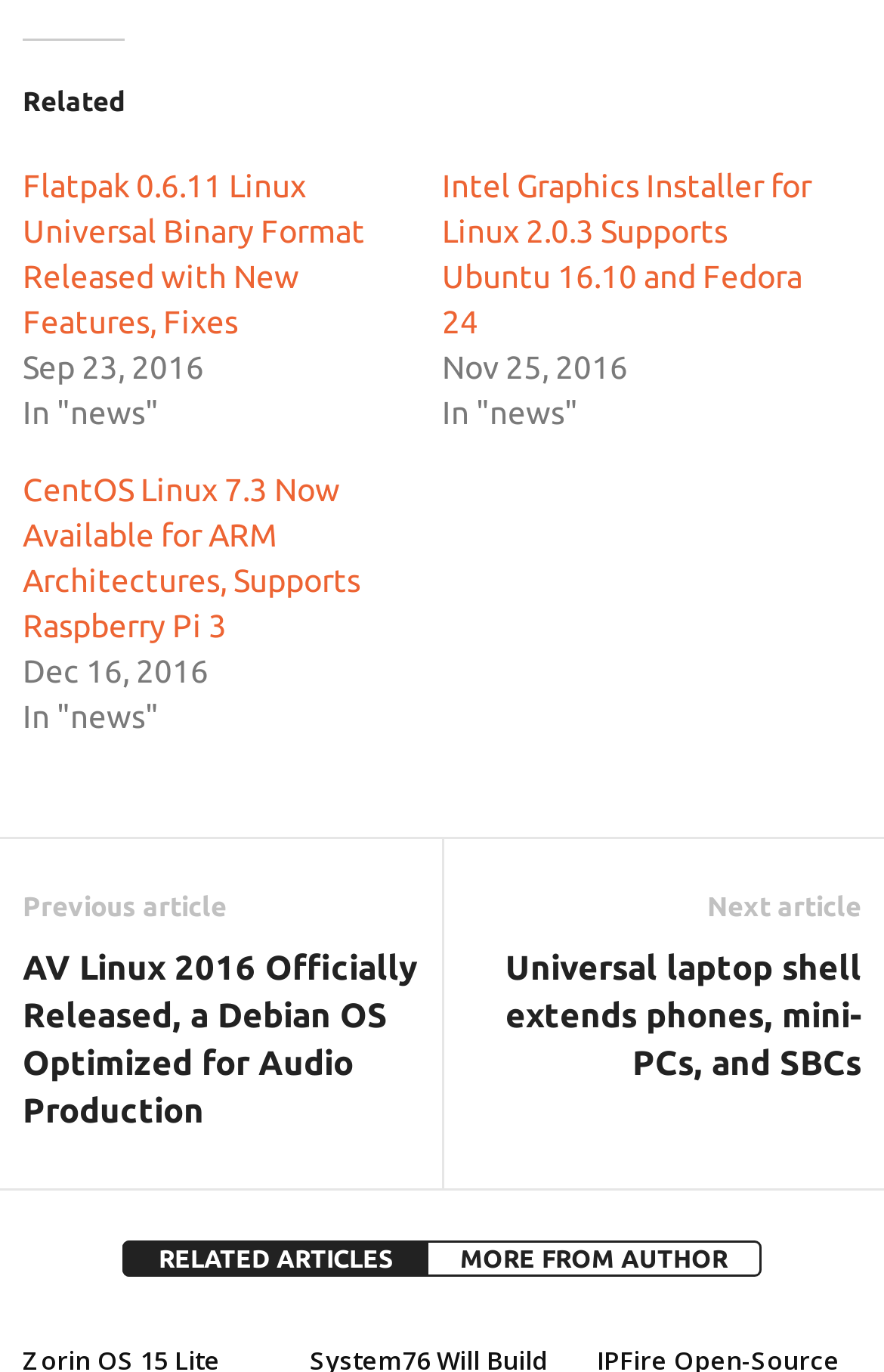What is the title of the first article? Observe the screenshot and provide a one-word or short phrase answer.

Flatpak 0.6.11 Linux Universal Binary Format Released